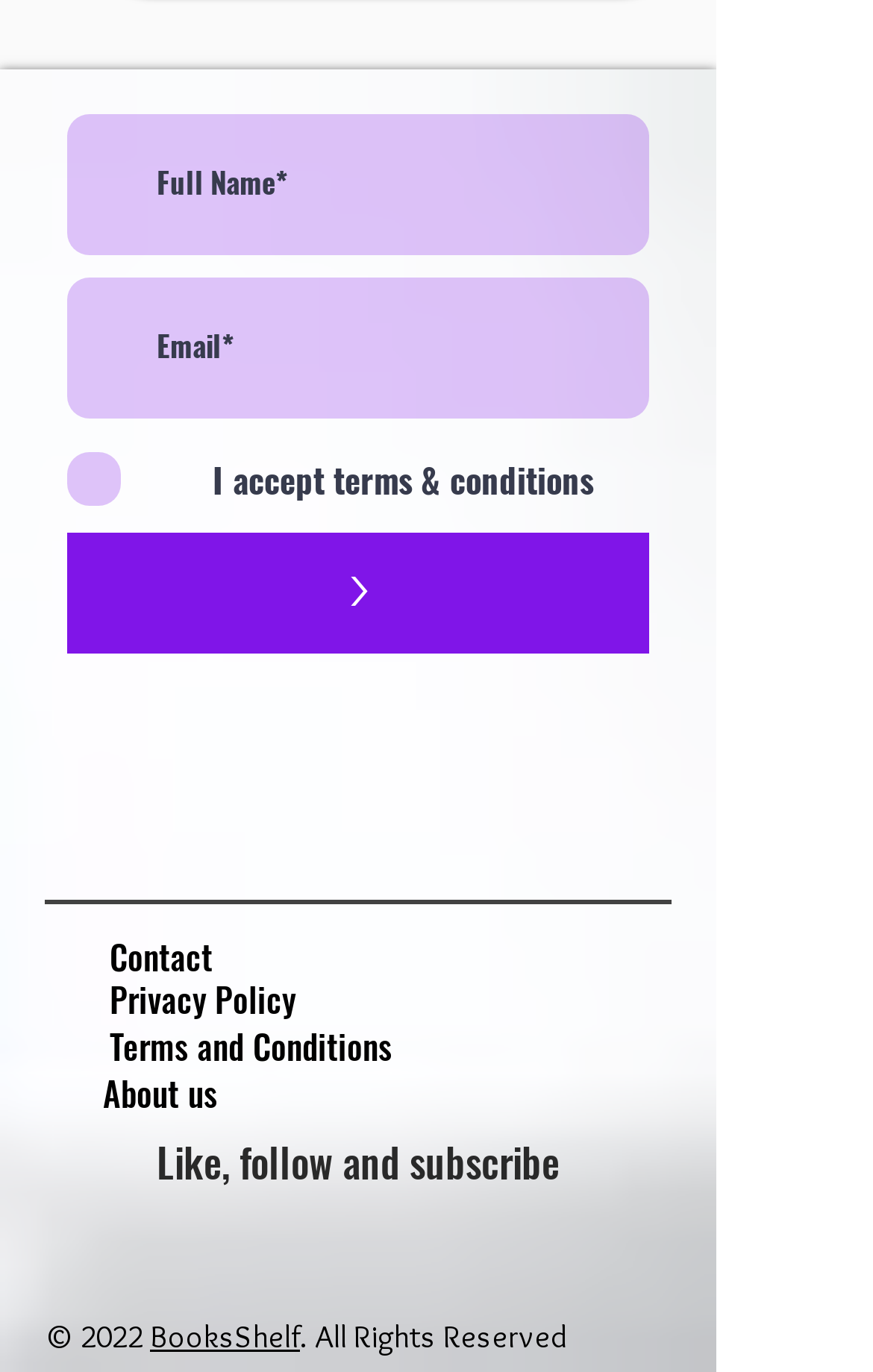Find the bounding box coordinates of the element to click in order to complete the given instruction: "Click submit."

[0.077, 0.388, 0.744, 0.476]